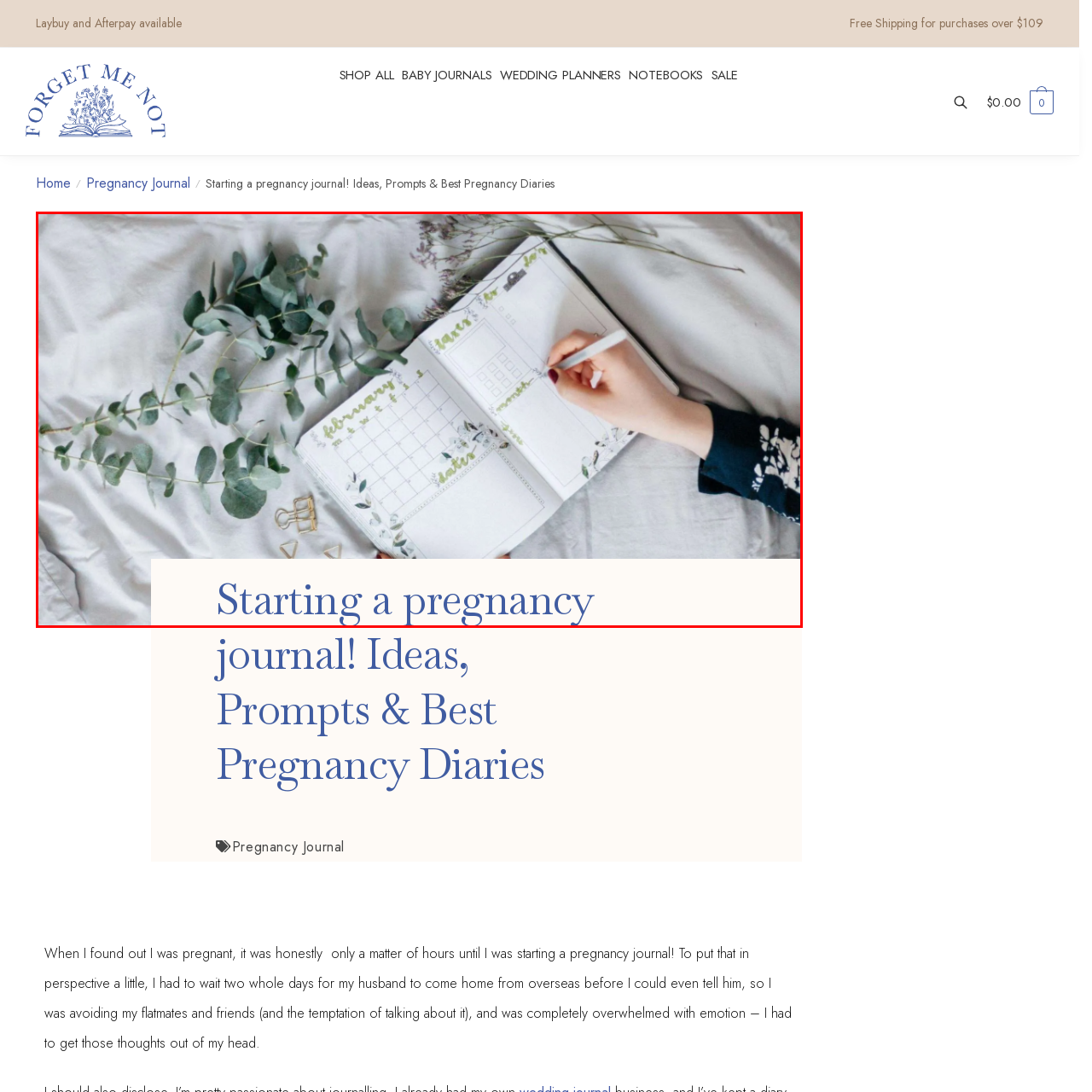Offer a detailed explanation of the elements found within the defined red outline.

This image beautifully illustrates the theme of starting a pregnancy journal. A hand is seen holding a pen, poised over a meticulously designed journal that features a calendar layout adorned with botanical illustrations. Surrounding the journal are delicate sprigs of eucalyptus and dried flowers, adding a touch of nature and tranquility to the scene. The soft, neutral background of the bedding enhances the serene atmosphere, emphasizing the personal and intimate nature of documenting one’s pregnancy journey. Below the image, the title "Starting a pregnancy journal!" is prominently displayed, inviting viewers to explore ideas, prompts, and the joy of chronicling this special time.